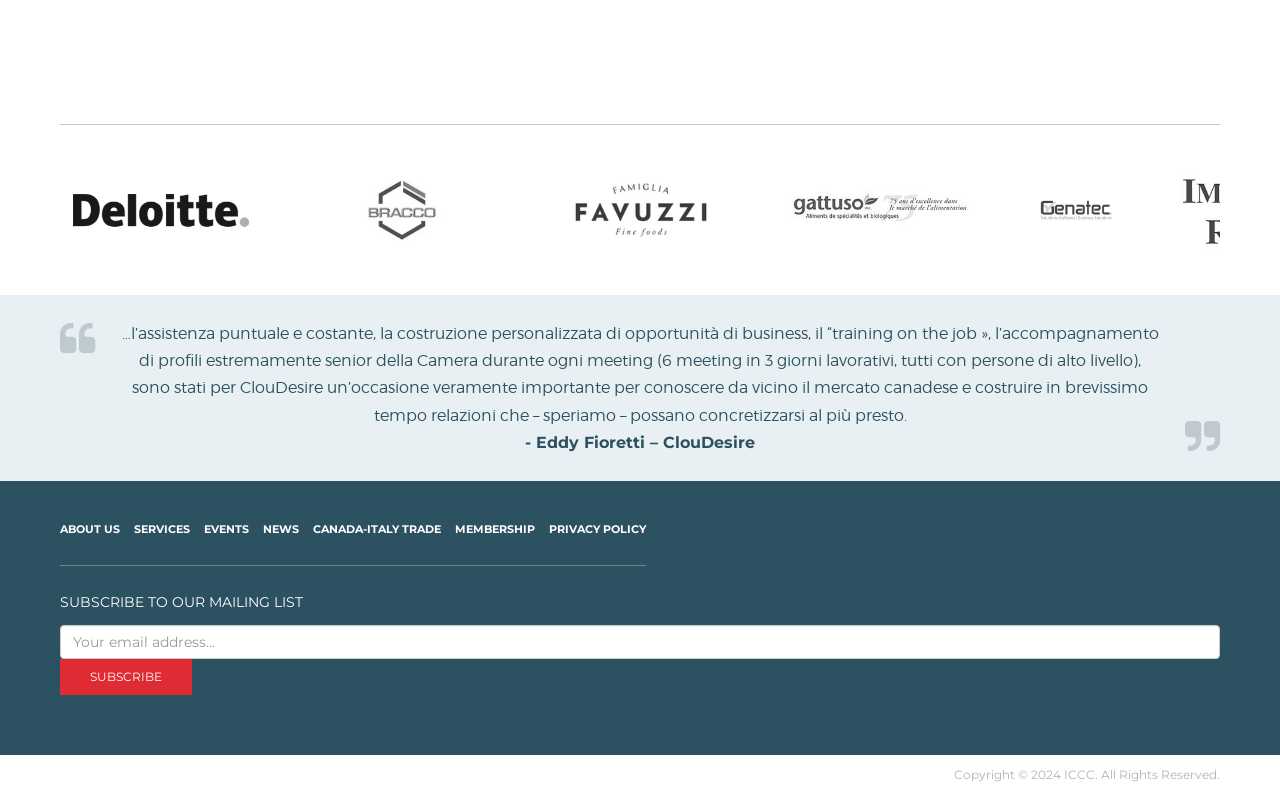Please locate the bounding box coordinates of the element's region that needs to be clicked to follow the instruction: "Read the quote". The bounding box coordinates should be provided as four float numbers between 0 and 1, i.e., [left, top, right, bottom].

[0.094, 0.402, 0.906, 0.539]